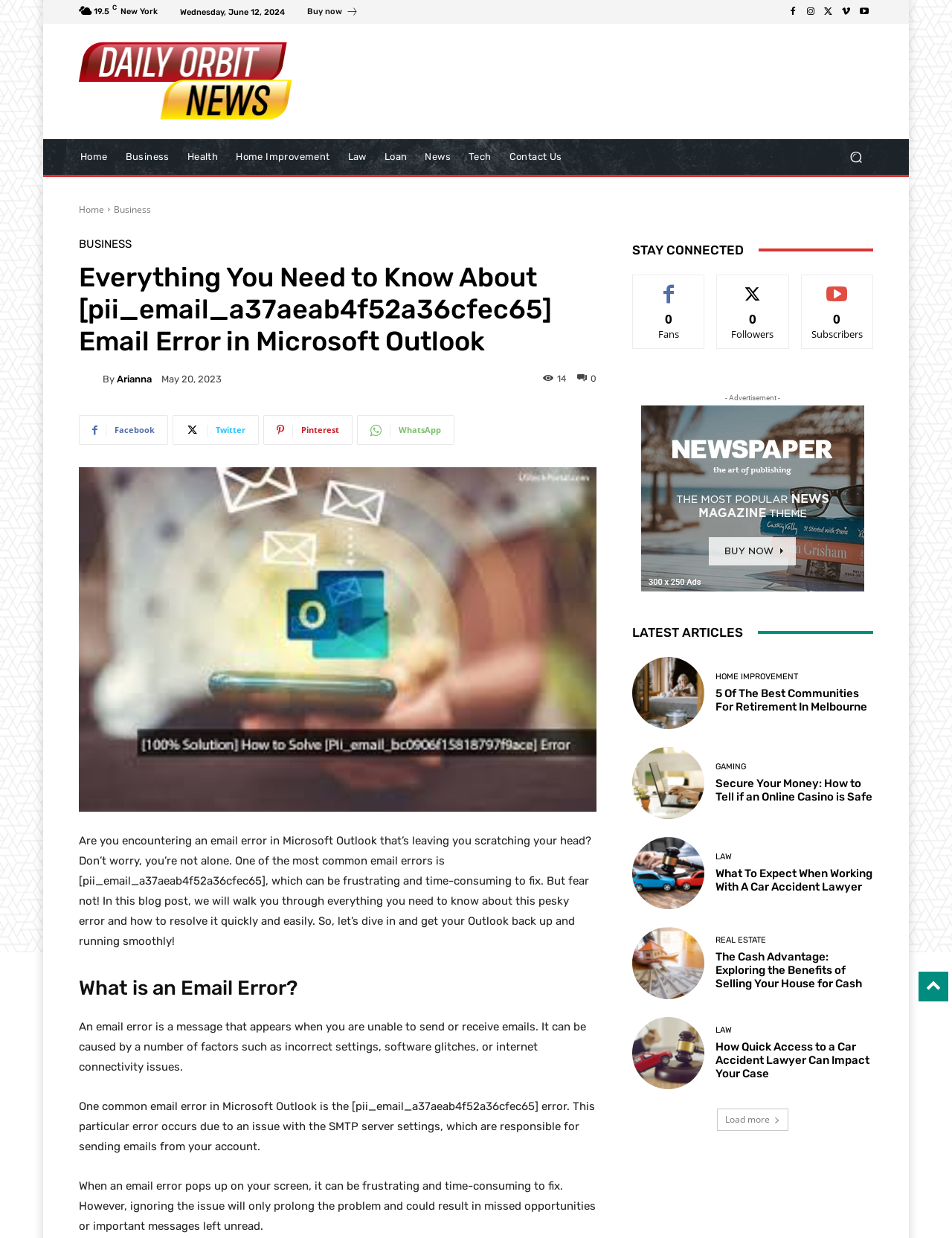Answer the question with a single word or phrase: 
What is the error code mentioned in the article?

[pii_email_a37aeab4f52a36cfec65]